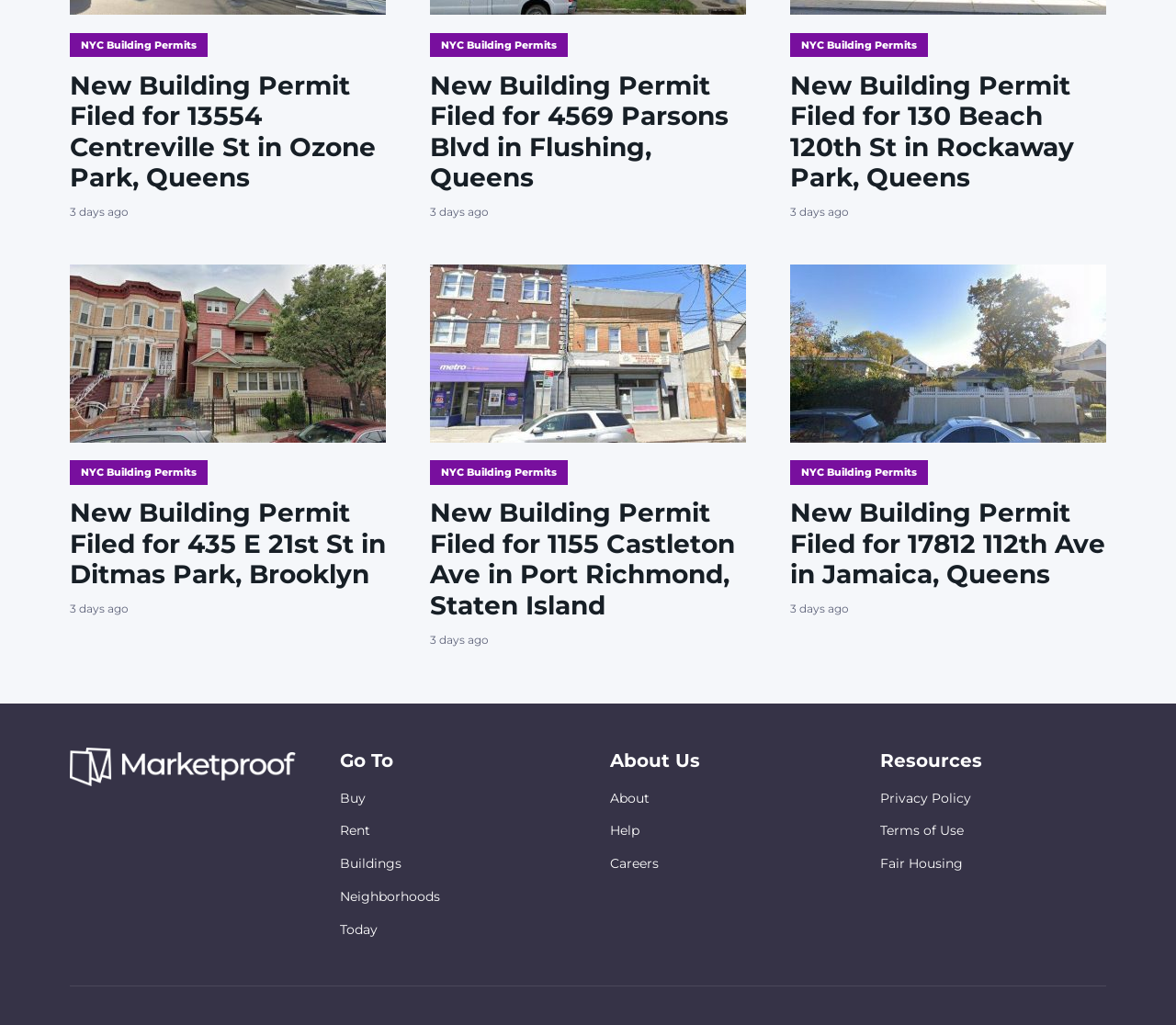Provide the bounding box coordinates, formatted as (top-left x, top-left y, bottom-right x, bottom-right y), with all values being floating point numbers between 0 and 1. Identify the bounding box of the UI element that matches the description: เมษายน 6, 2023

None